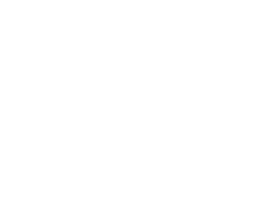Please answer the following question as detailed as possible based on the image: 
What is the primary goal of the Fraunhofer IWS laser MPNG welding process?

The caption explains that the Fraunhofer IWS laser MPNG welding process is part of the innovative approaches explored within the realm of smart manufacturing, emphasizing precision and efficiency, which suggests that the primary goal of this process is to enhance production capabilities.